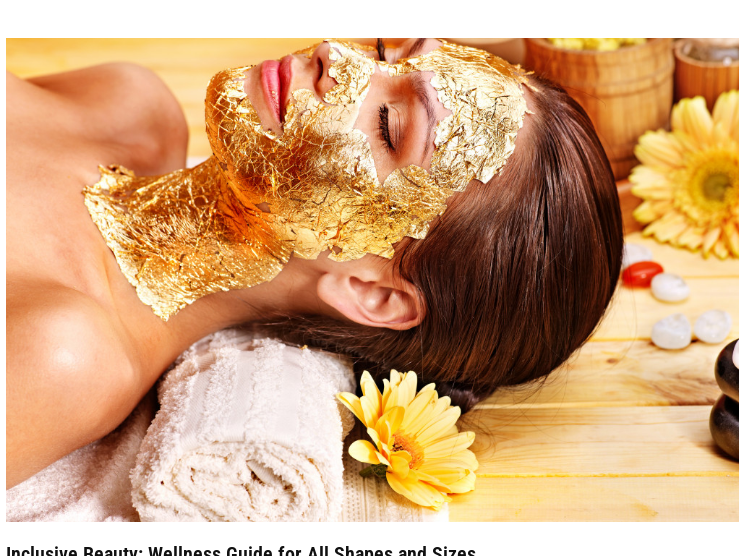What type of containers are in the background?
Please craft a detailed and exhaustive response to the question.

The caption describes the background of the image, stating that bamboo containers and stones are present, suggesting a spa-like setting that emphasizes a holistic approach to beauty.